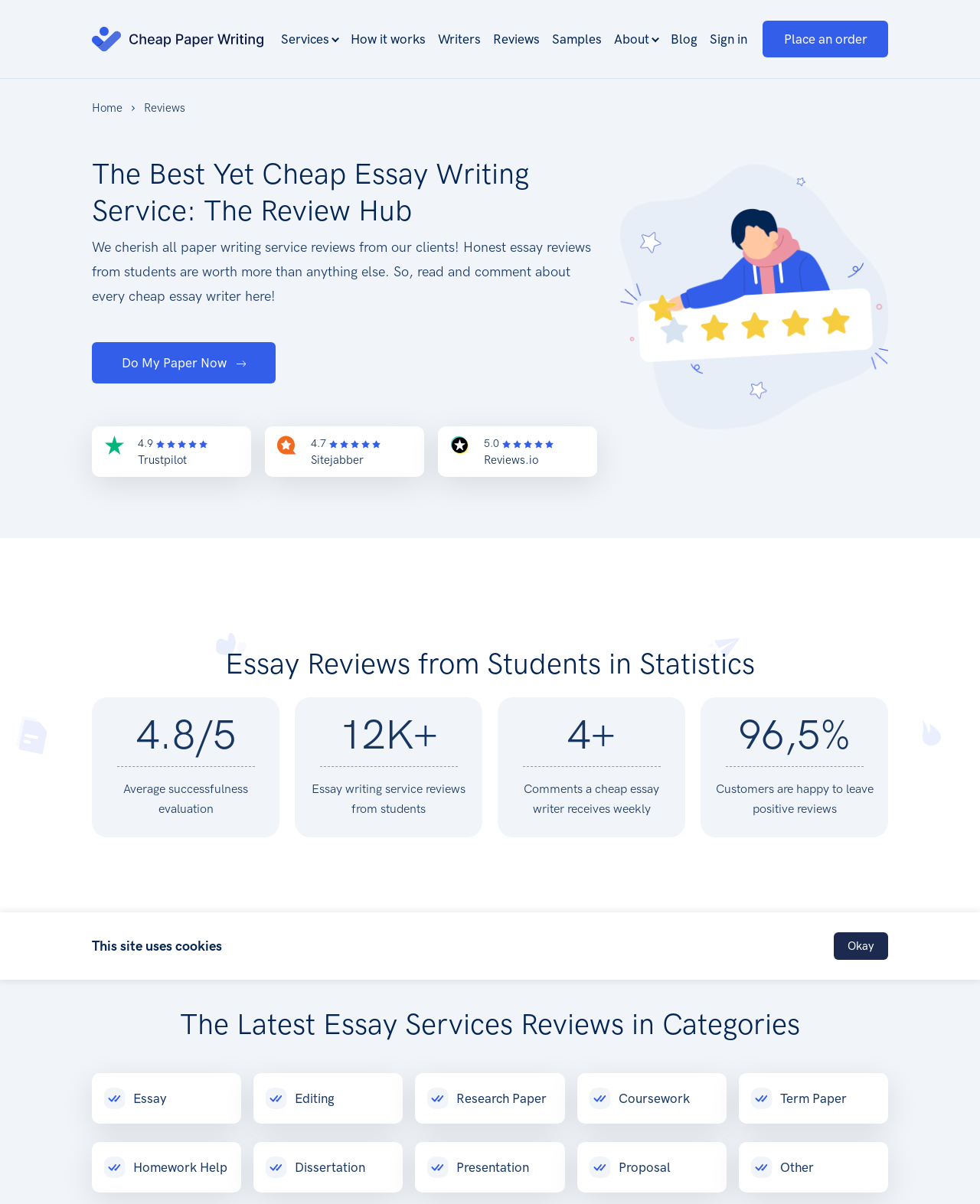Please specify the bounding box coordinates of the region to click in order to perform the following instruction: "Read the 'Reviews' section".

[0.503, 0.024, 0.55, 0.041]